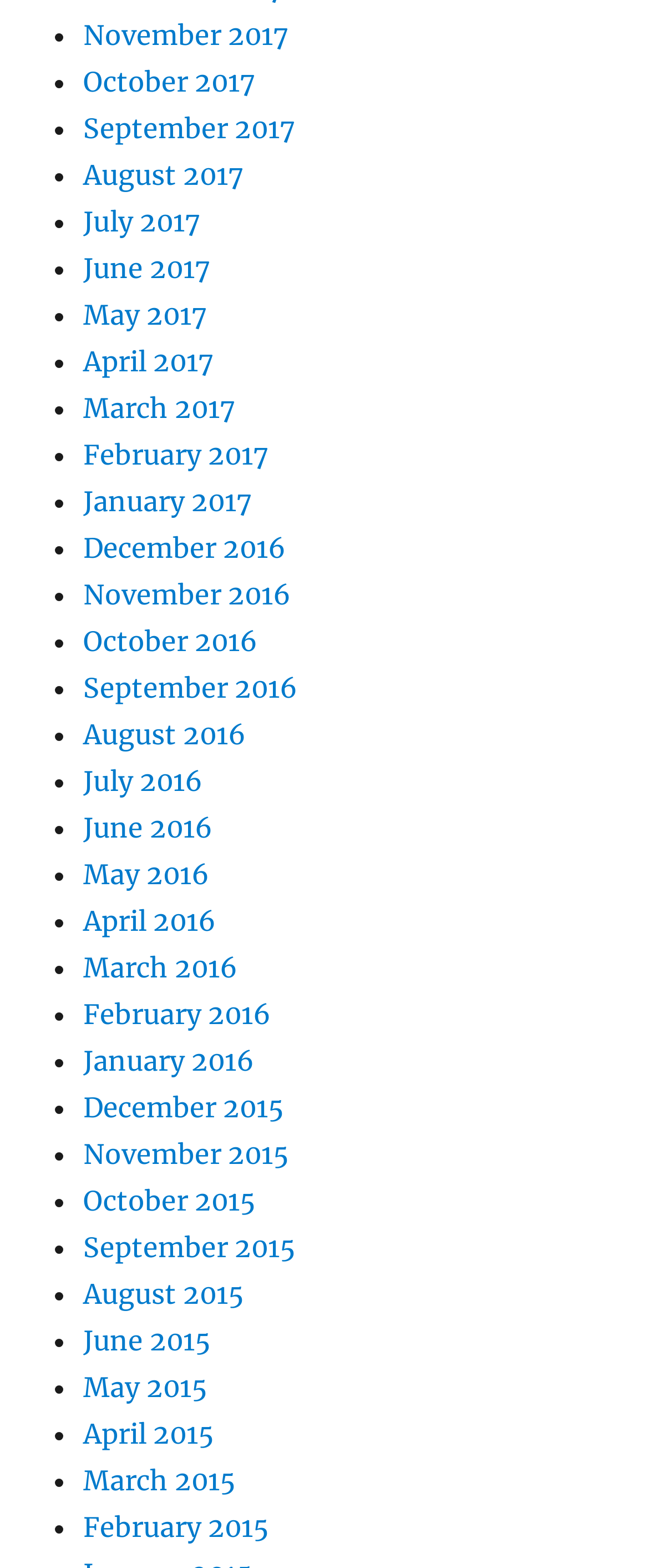What is the earliest month listed?
Respond to the question with a well-detailed and thorough answer.

I looked at the list of links on the webpage and found that the earliest month listed is December 2015, which is at the bottom of the list.